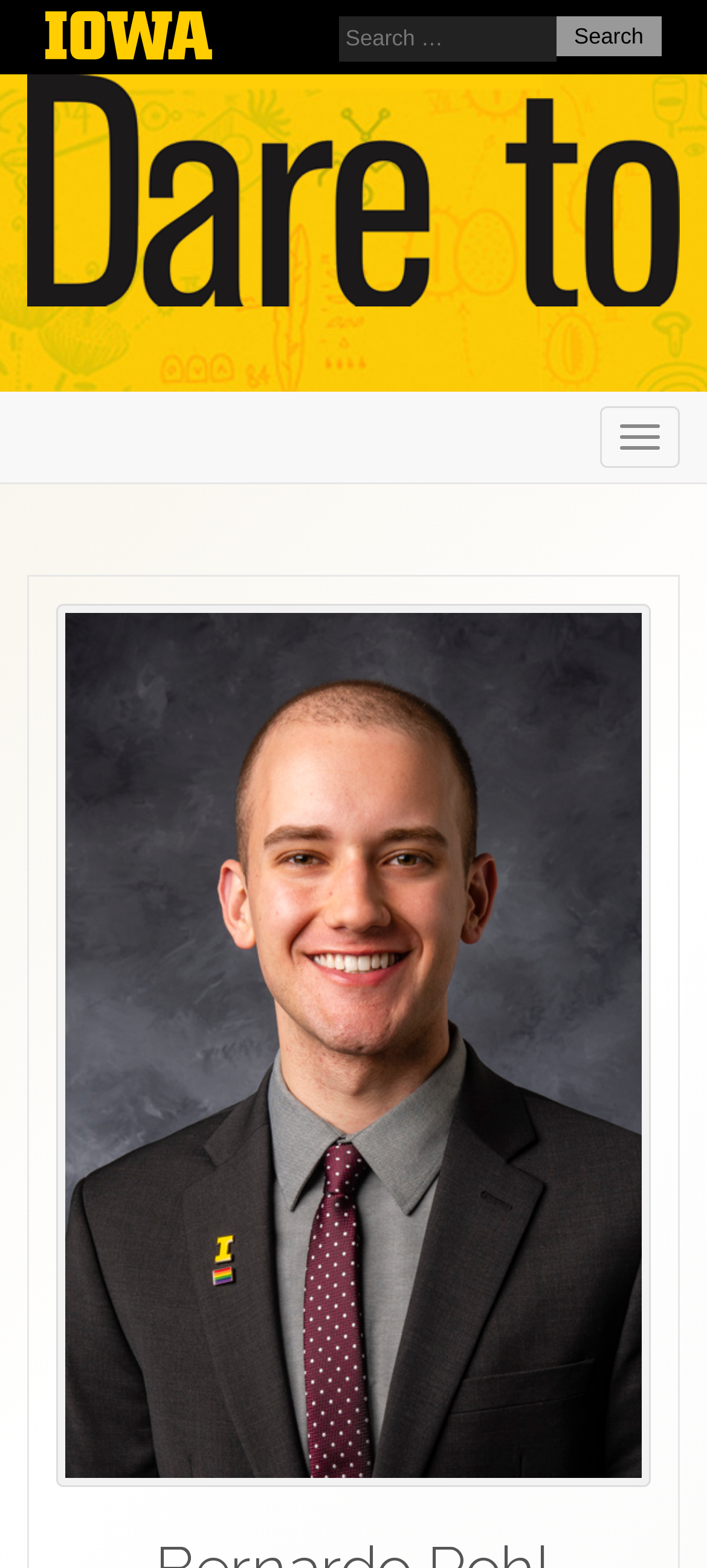Give a succinct answer to this question in a single word or phrase: 
What is the name of the university?

The University of Iowa